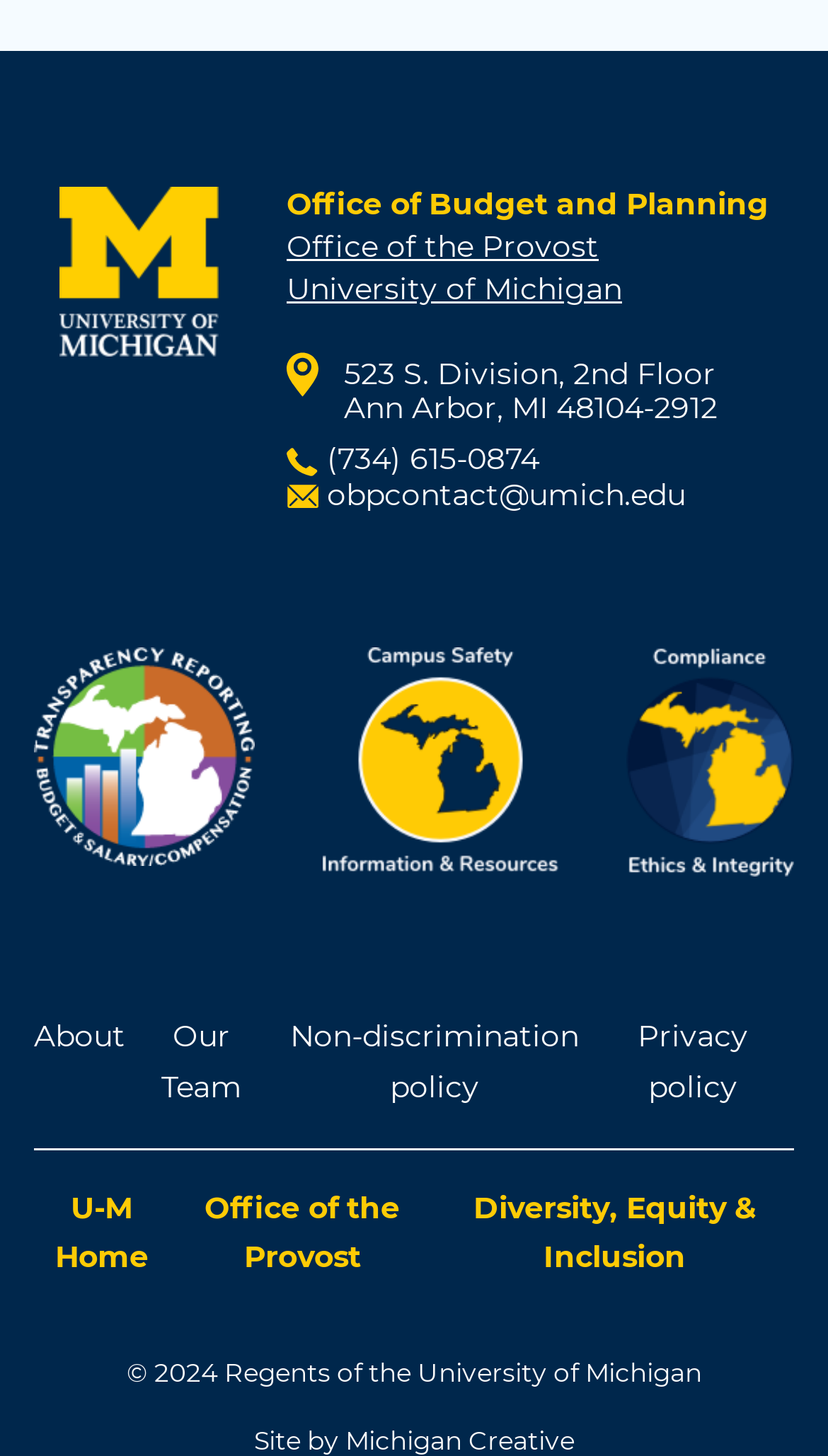Determine the bounding box coordinates of the section I need to click to execute the following instruction: "view campus safety information and resources". Provide the coordinates as four float numbers between 0 and 1, i.e., [left, top, right, bottom].

[0.389, 0.506, 0.674, 0.533]